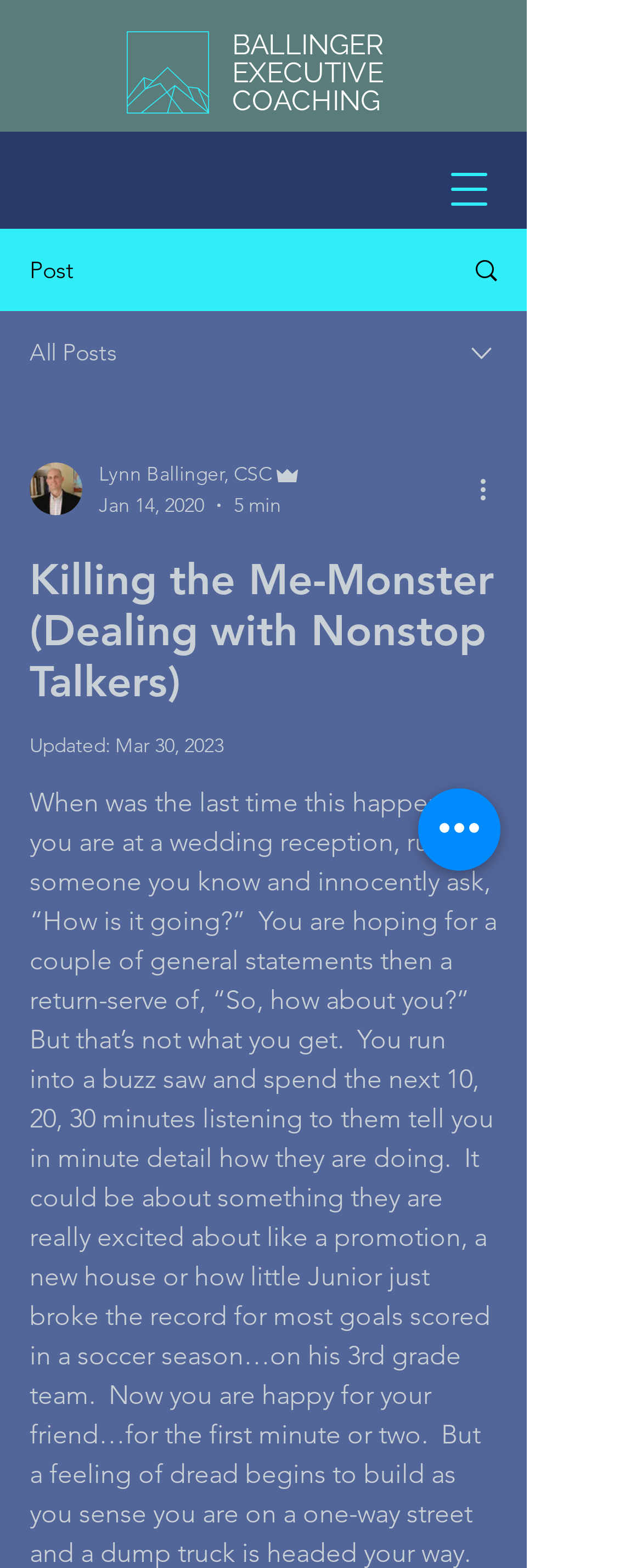Please identify the bounding box coordinates of the area that needs to be clicked to fulfill the following instruction: "Open the post."

[0.695, 0.147, 0.818, 0.197]